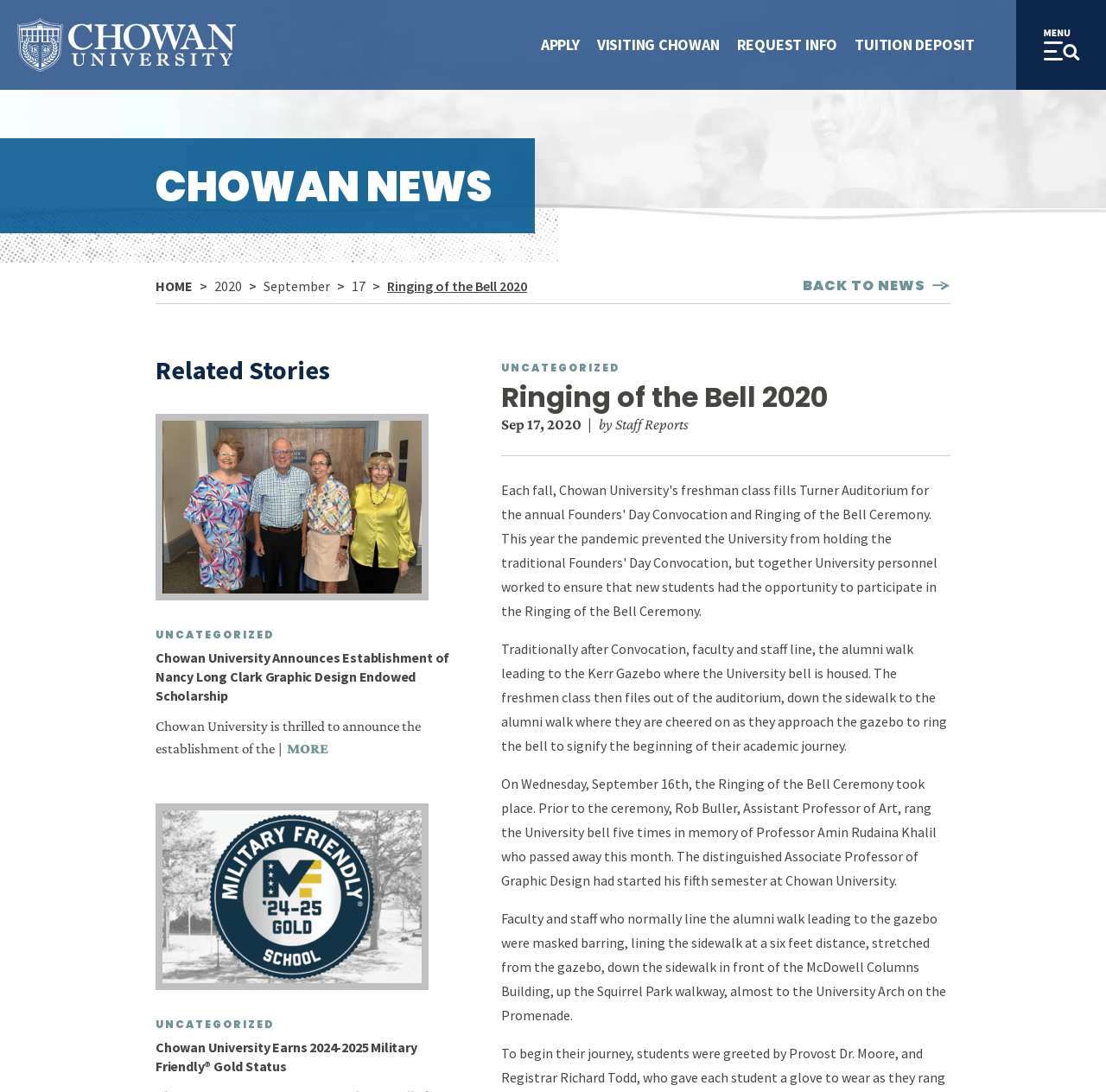Extract the bounding box of the UI element described as: "BACK TO NEWS".

[0.726, 0.251, 0.859, 0.273]